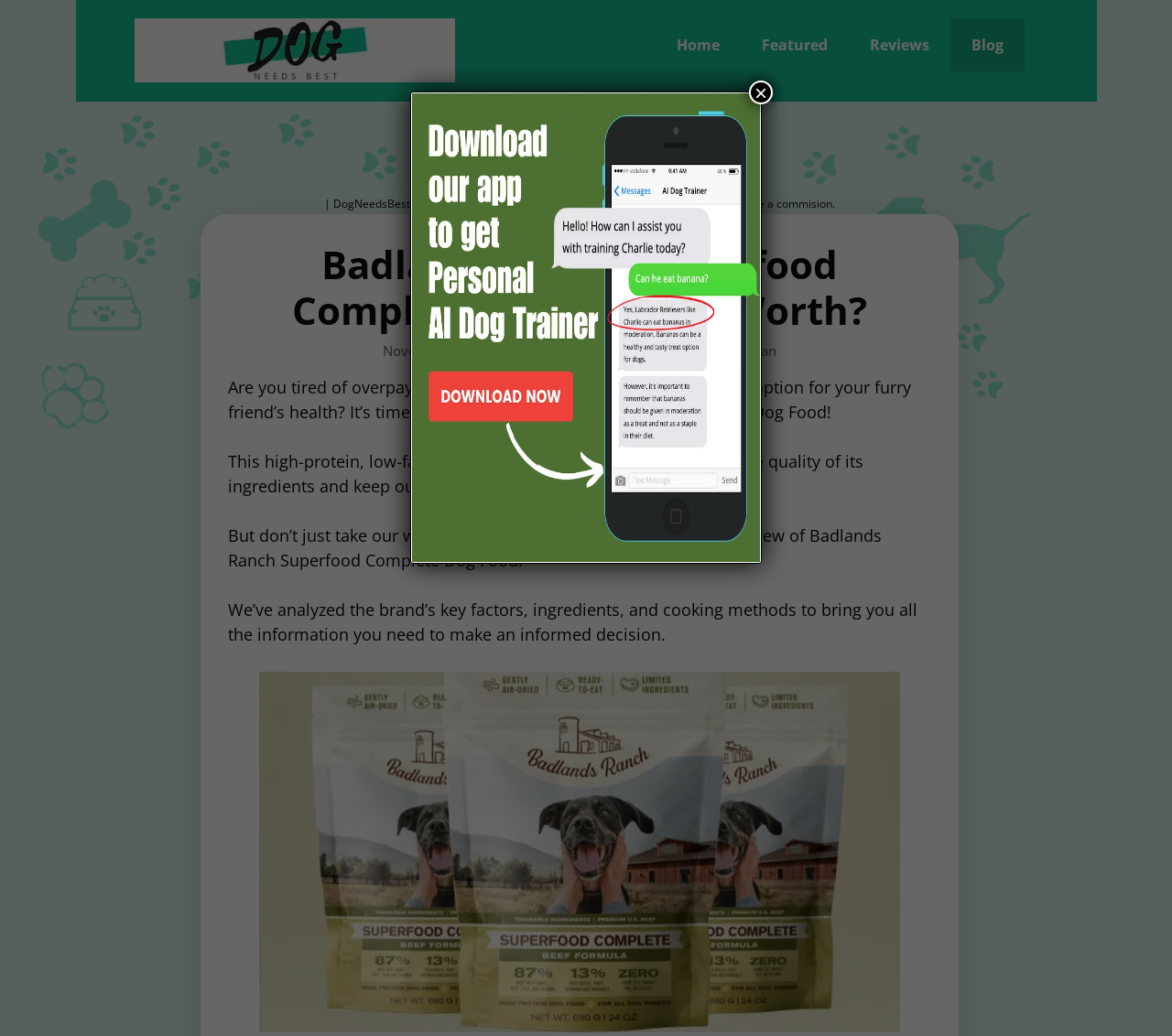Bounding box coordinates are to be given in the format (top-left x, top-left y, bottom-right x, bottom-right y). All values must be floating point numbers between 0 and 1. Provide the bounding box coordinate for the UI element described as: Dr. Tiffany Morefield, DVM, Veterinarian

[0.447, 0.33, 0.662, 0.348]